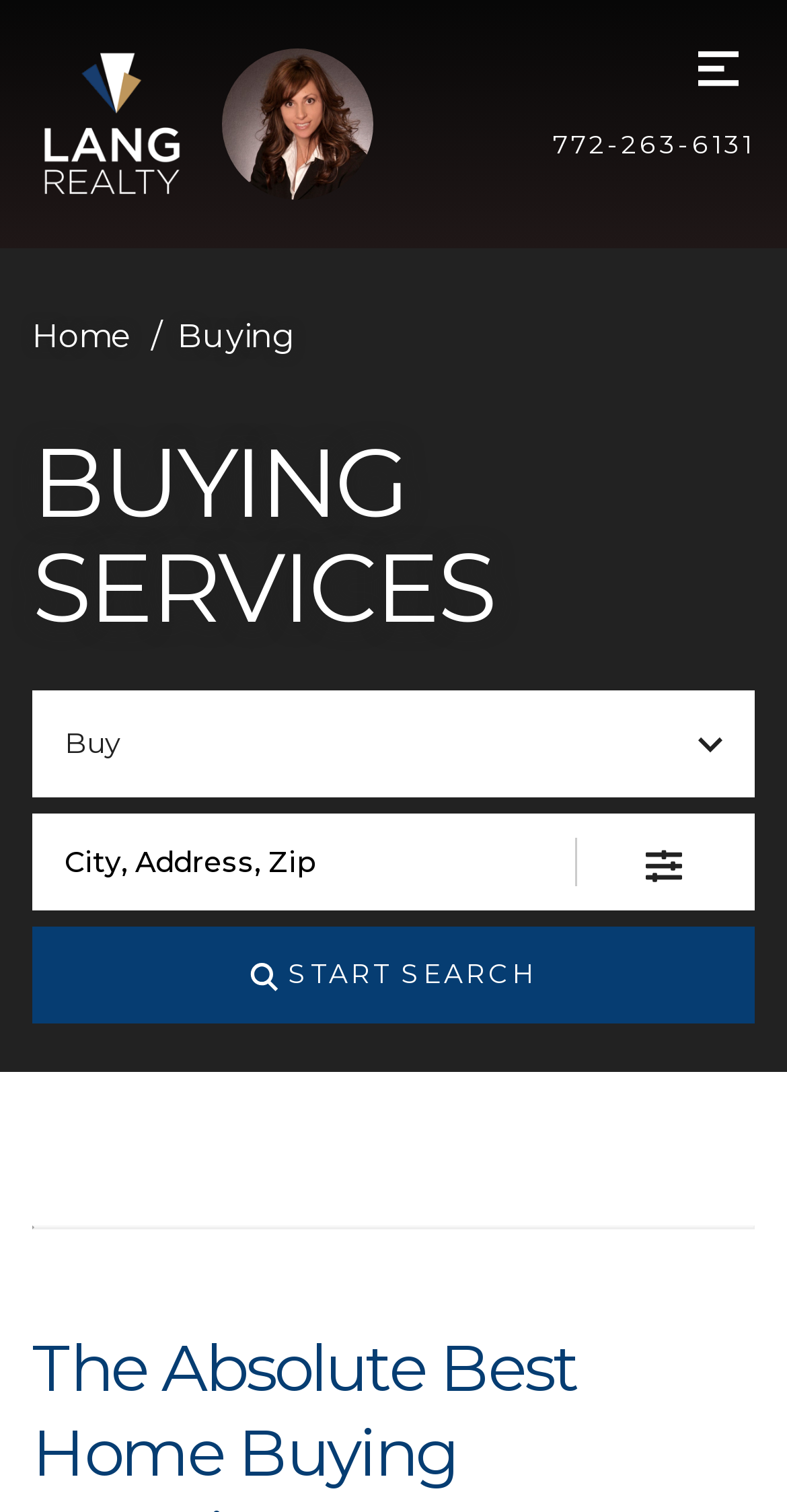What is the text above the search filters?
Please provide a detailed answer to the question.

I found the text by looking at the heading element with the text 'BUYING SERVICES' located above the search filters and the dropdown arrow button.